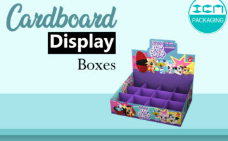Respond with a single word or phrase to the following question: What is the benefit of the boxes?

Eco-friendly